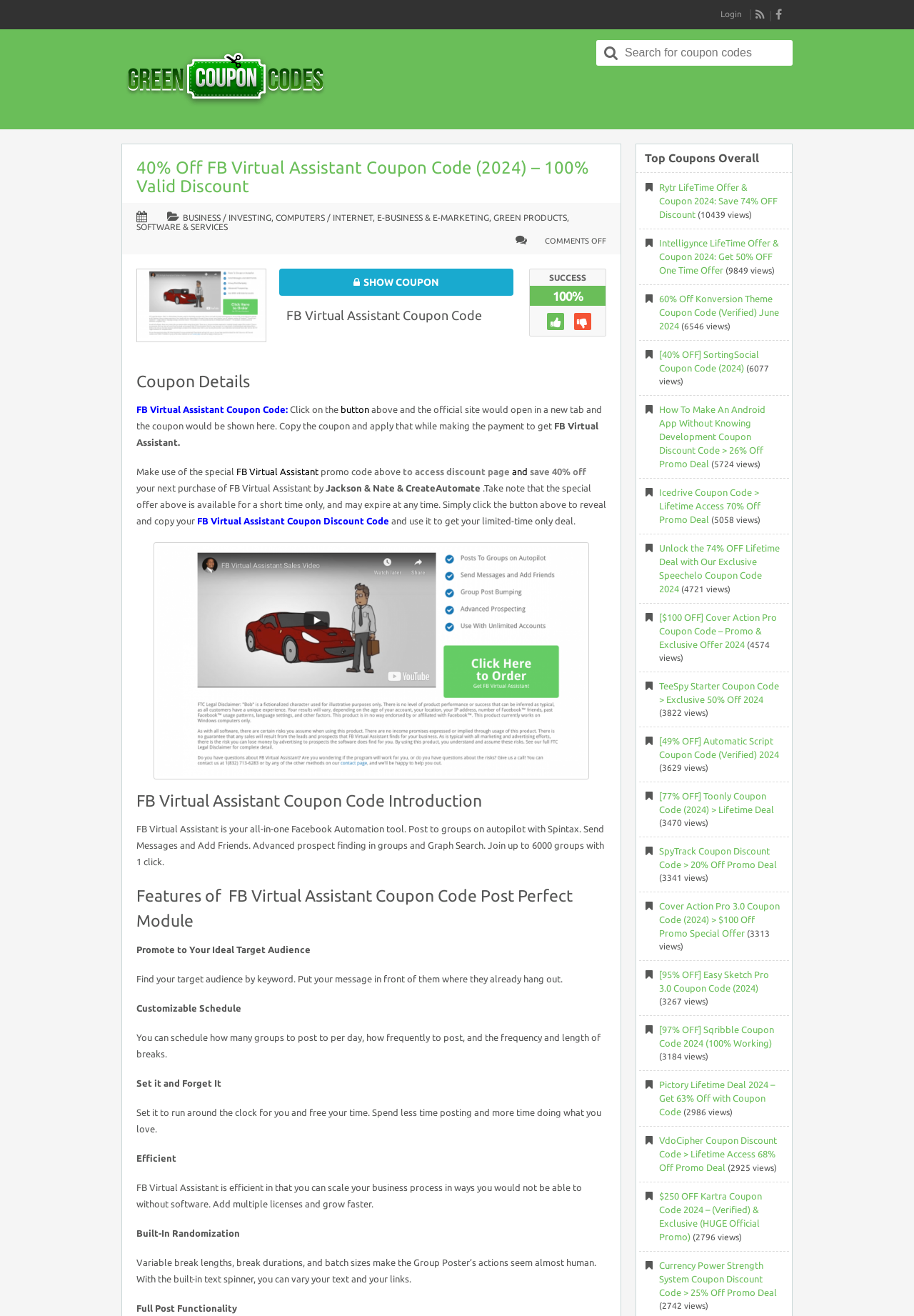What is the discount percentage for FB Virtual Assistant?
Provide a thorough and detailed answer to the question.

The discount percentage can be found in the heading '40% Off FB Virtual Assistant Coupon Code (2024) – 100% Valid Discount' and also in the text 'save 40% off your next purchase of FB Virtual Assistant by Jackson & Nate & CreateAutomate'.